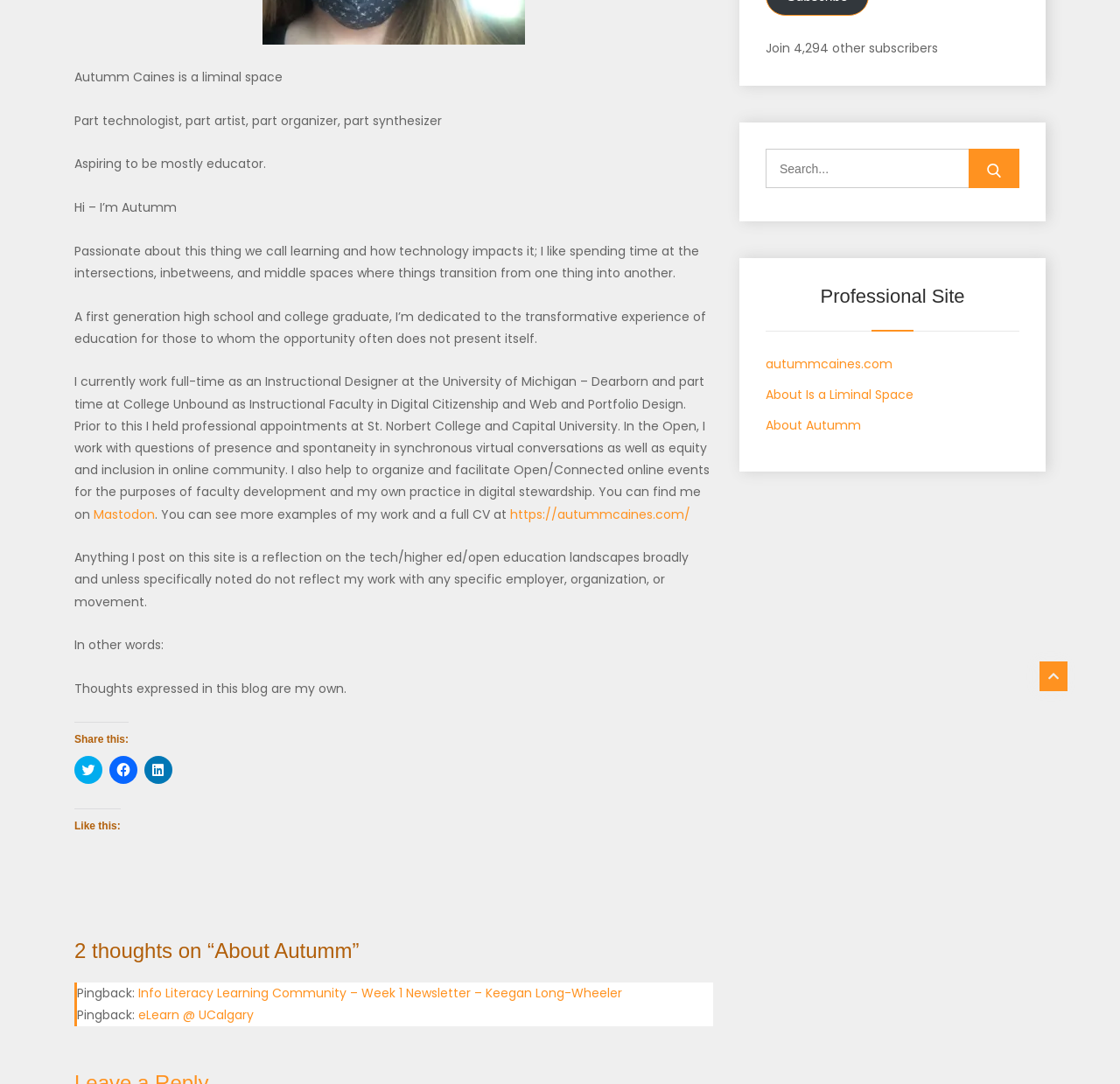Using the format (top-left x, top-left y, bottom-right x, bottom-right y), provide the bounding box coordinates for the described UI element. All values should be floating point numbers between 0 and 1: parent_node: Skip to content

[0.928, 0.61, 0.953, 0.638]